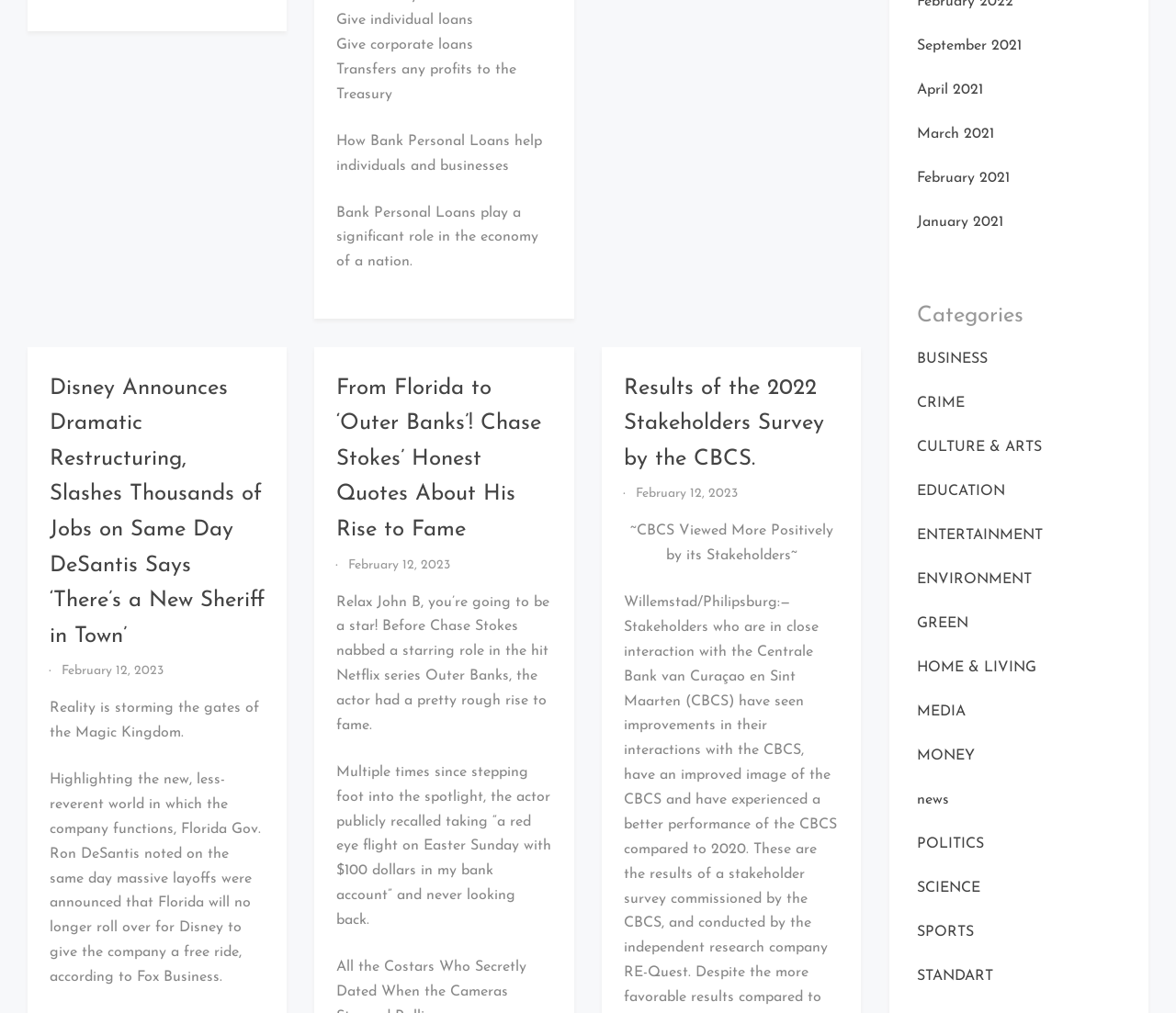For the given element description POLITICS, determine the bounding box coordinates of the UI element. The coordinates should follow the format (top-left x, top-left y, bottom-right x, bottom-right y) and be within the range of 0 to 1.

[0.779, 0.826, 0.836, 0.84]